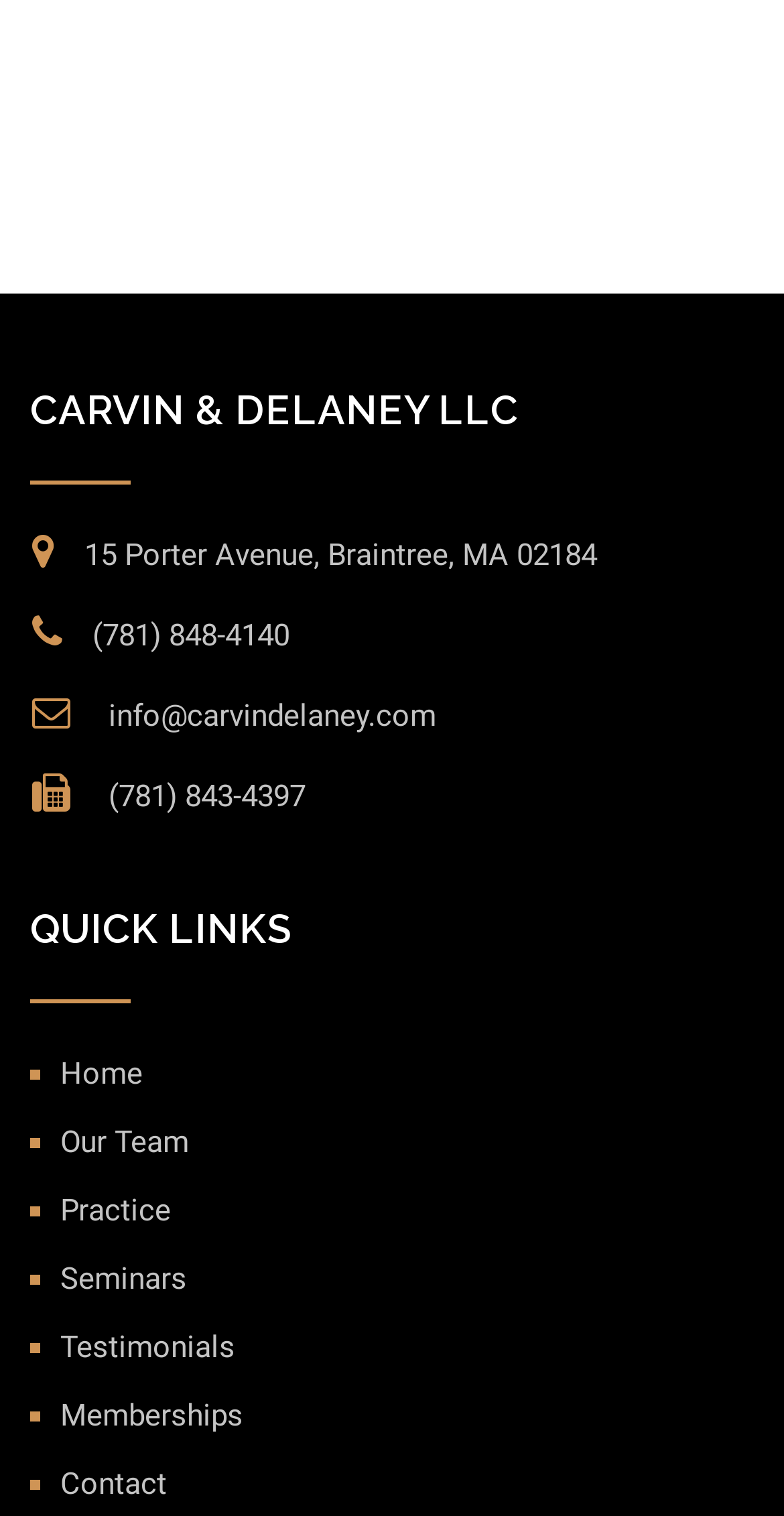With reference to the screenshot, provide a detailed response to the question below:
What is the company name?

The company name is obtained from the heading element at the top of the webpage, which has a bounding box coordinate of [0.038, 0.247, 0.962, 0.32].